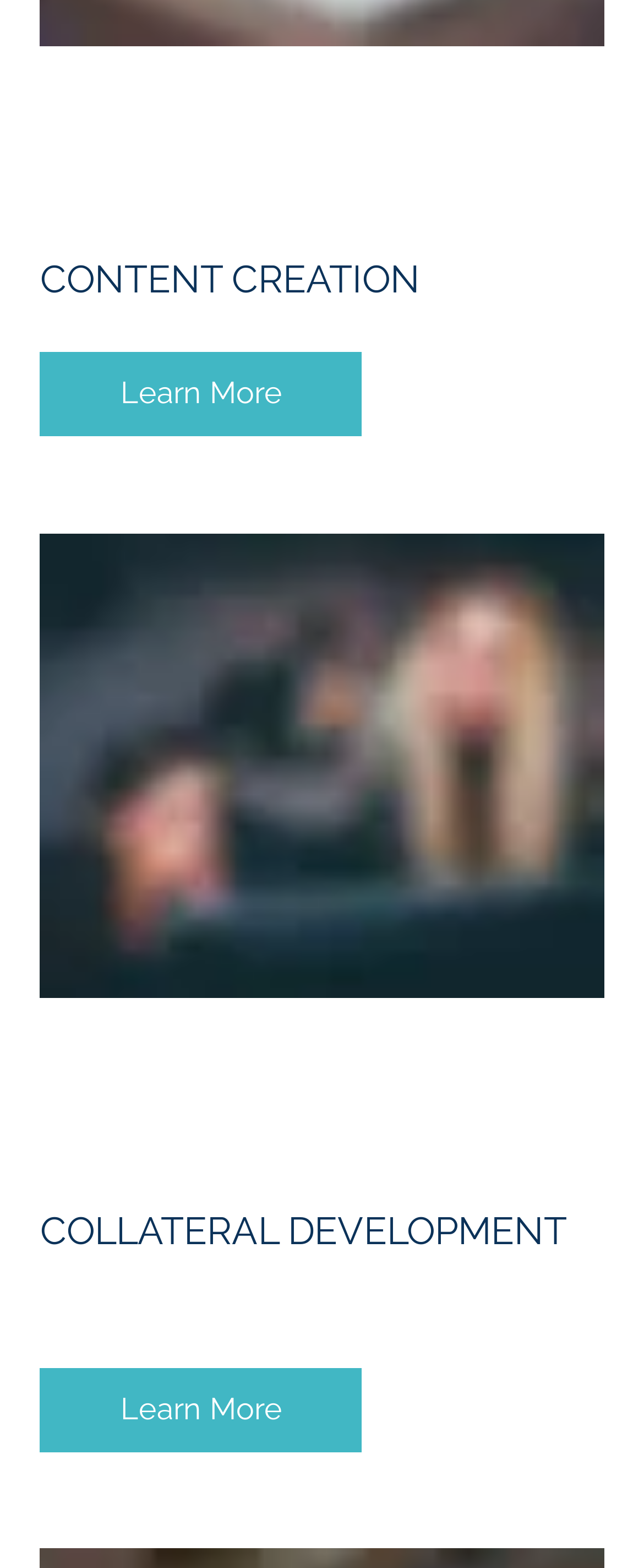Determine the bounding box coordinates of the clickable element to complete this instruction: "Visit 'facebook'". Provide the coordinates in the format of four float numbers between 0 and 1, [left, top, right, bottom].

[0.051, 0.62, 0.141, 0.657]